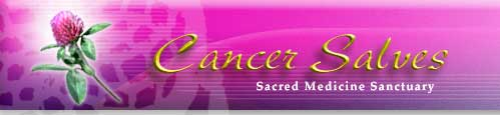Describe all the elements in the image extensively.

The image features a striking banner titled "Cancer Salves," which is prominently displayed at the top. The banner includes a vibrant pink background complemented by an illustration of a blooming plant, likely representing healing herbs or natural remedies. The text "Cancer Salves" is elegantly scripted in gold, suggesting a focus on natural therapies for cancer treatment. Below this, the subtitle "Sacred Medicine Sanctuary" reinforces the theme of holistic healing and wellness. This visually appealing design not only captures the essence of complementary medicine but also aims to resonate with individuals seeking alternative cancer treatment options.